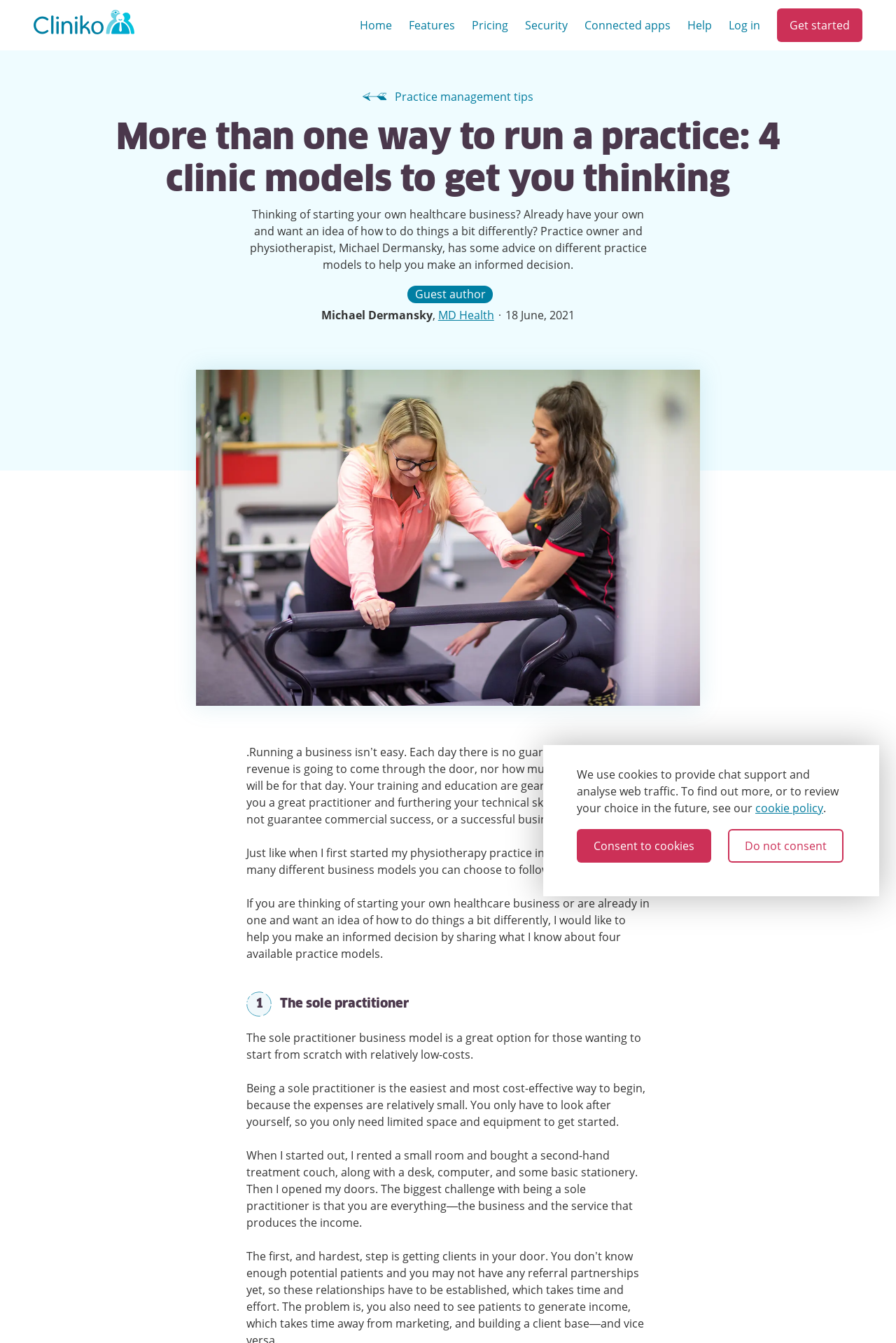Construct a comprehensive description capturing every detail on the webpage.

The webpage is about a healthcare business, specifically discussing different clinic business models. At the top, there is a cookie consent dialog with a heading, a description, and two buttons: "Consent to cookies" and "Do not consent". Below this dialog, there is a navigation menu with links to "Home", "Features", "Pricing", "Security", "Connected apps", "Help", "Log in", and "Get started".

The main content of the page is divided into sections. The first section has a heading "More than one way to run a practice: 4 clinic models to get you thinking" and a brief introduction to the topic. Below this, there is a paragraph of text that explains the challenges of running a healthcare business and the importance of choosing the right business model.

To the left of this text, there is an image of a physiotherapist working with a patient. Below the text, there are three more paragraphs that discuss the different business models, including the sole practitioner model. Each of these paragraphs has a heading, and the first one has an image accompanying it.

Throughout the page, there are several links, including one to the author's website, "MD Health", and a timestamp indicating when the article was published.